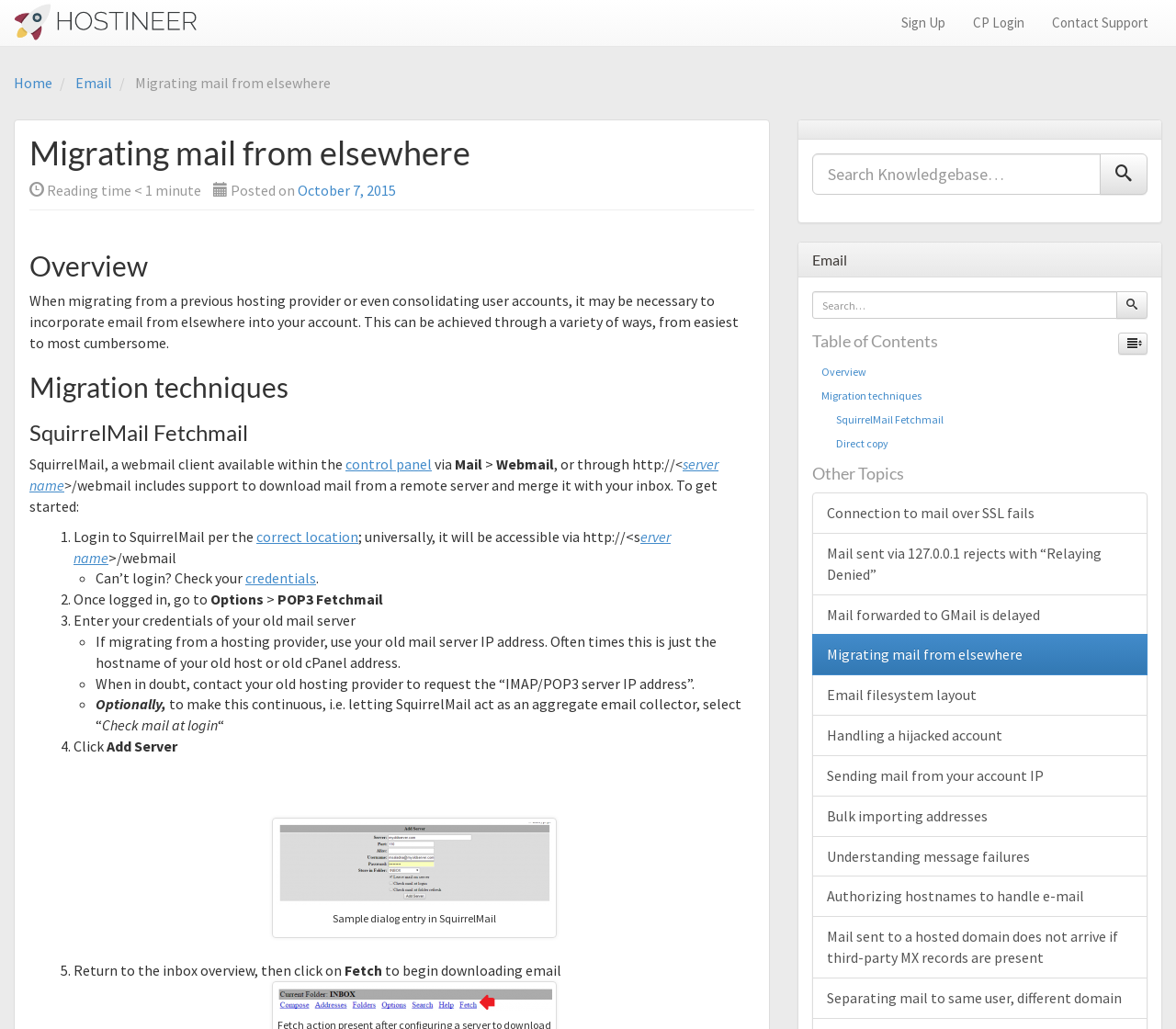Determine the bounding box coordinates for the clickable element to execute this instruction: "Click Home". Provide the coordinates as four float numbers between 0 and 1, i.e., [left, top, right, bottom].

[0.012, 0.071, 0.045, 0.089]